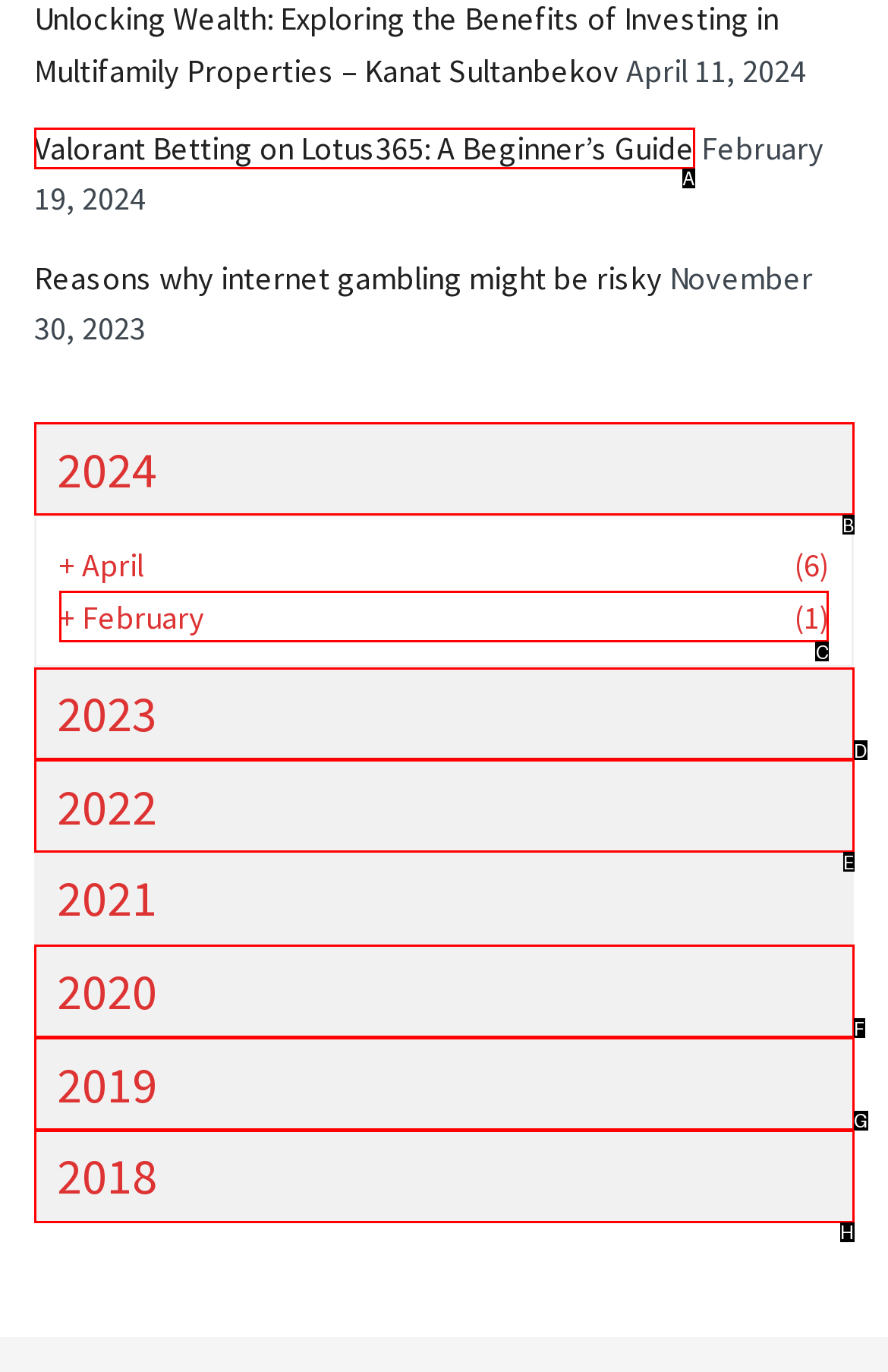Select the correct option from the given choices to perform this task: Read February articles. Provide the letter of that option.

C